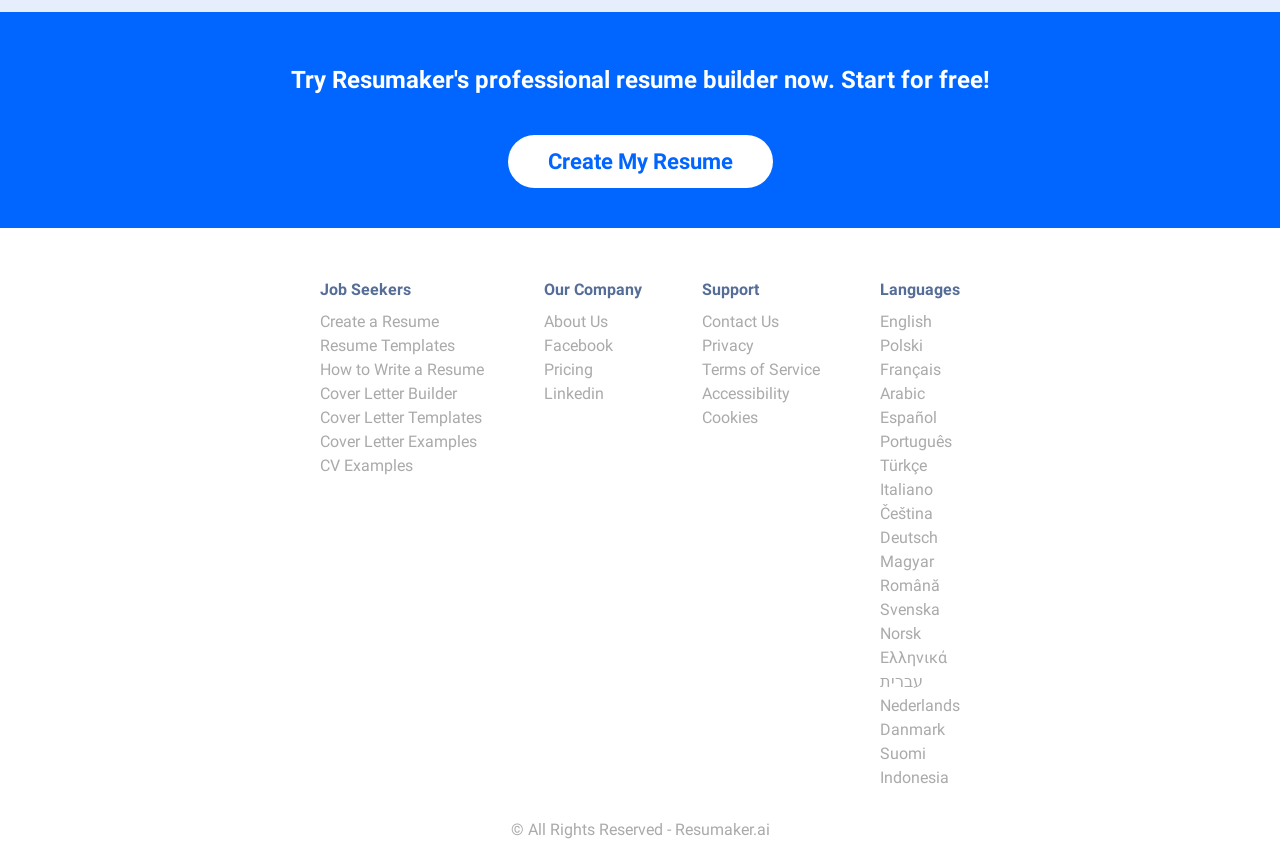Determine the coordinates of the bounding box that should be clicked to complete the instruction: "Switch to English". The coordinates should be represented by four float numbers between 0 and 1: [left, top, right, bottom].

[0.688, 0.367, 0.728, 0.389]